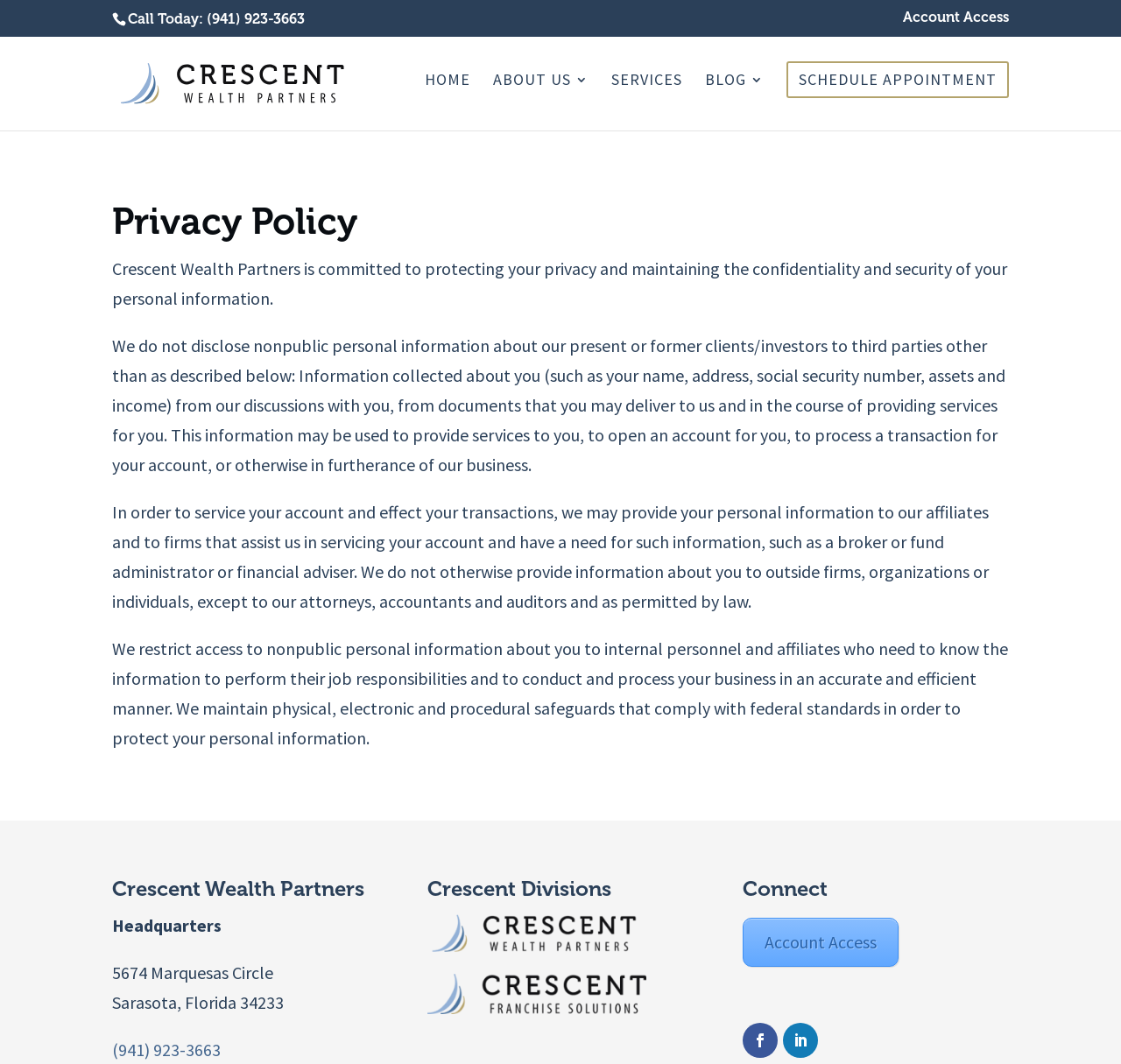Please give a one-word or short phrase response to the following question: 
What is the address of Crescent Wealth Partners' headquarters?

5674 Marquesas Circle, Sarasota, Florida 34233